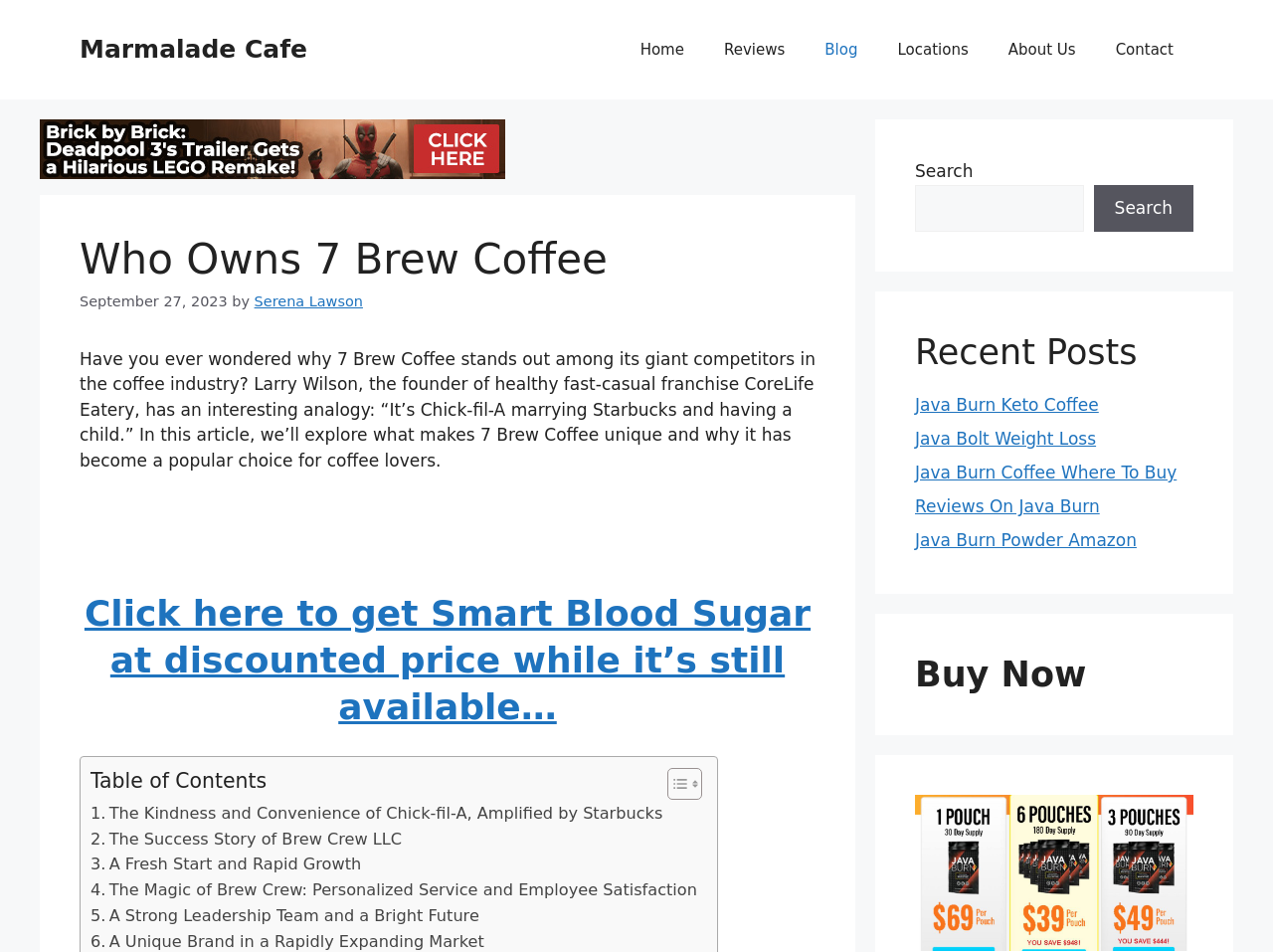Highlight the bounding box coordinates of the element that should be clicked to carry out the following instruction: "Search for something". The coordinates must be given as four float numbers ranging from 0 to 1, i.e., [left, top, right, bottom].

[0.719, 0.194, 0.851, 0.243]